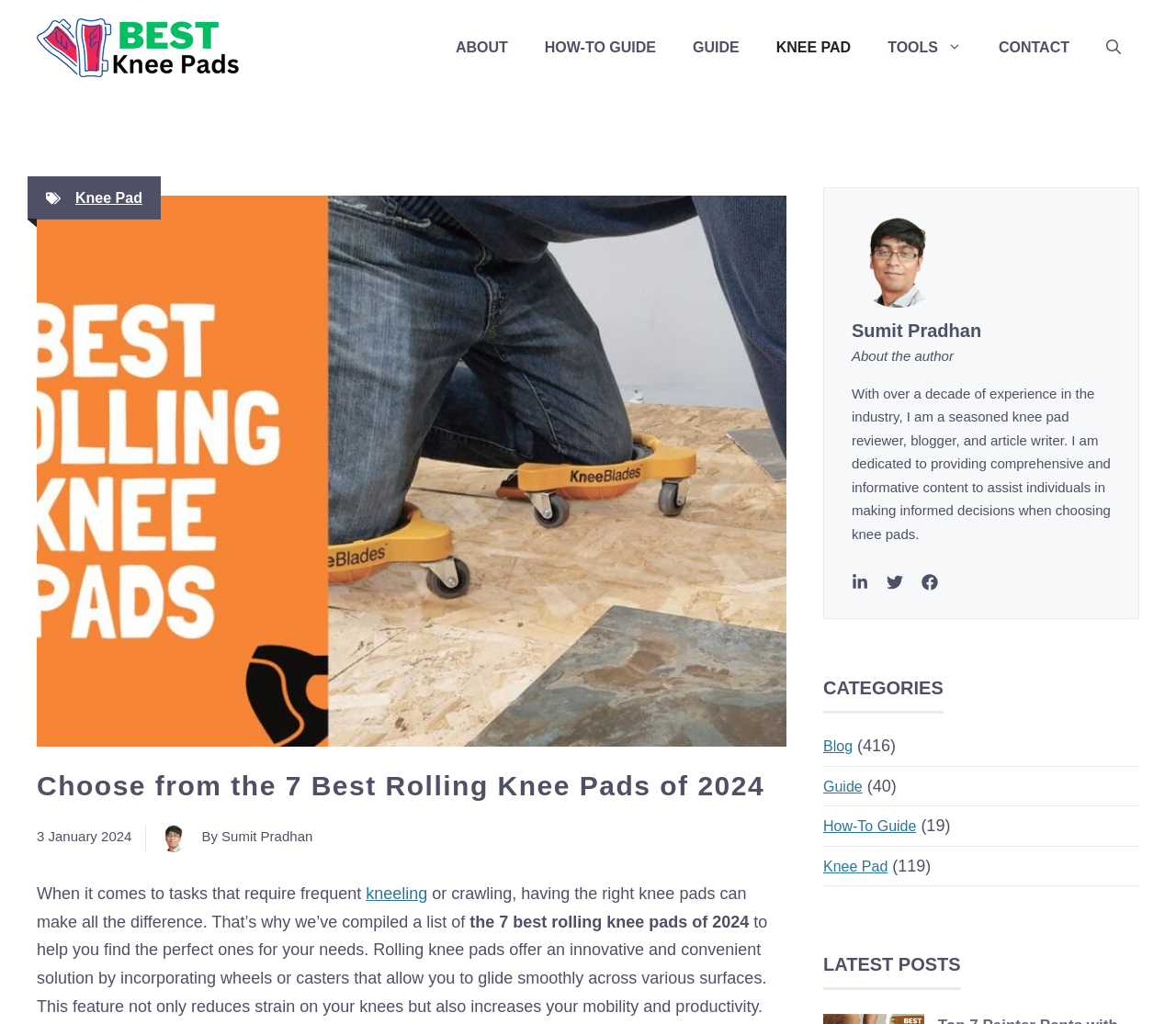What is the author's name?
Look at the image and construct a detailed response to the question.

I found the author's name by looking at the text next to the 'Photo of author' image, which says 'By Sumit Pradhan'.